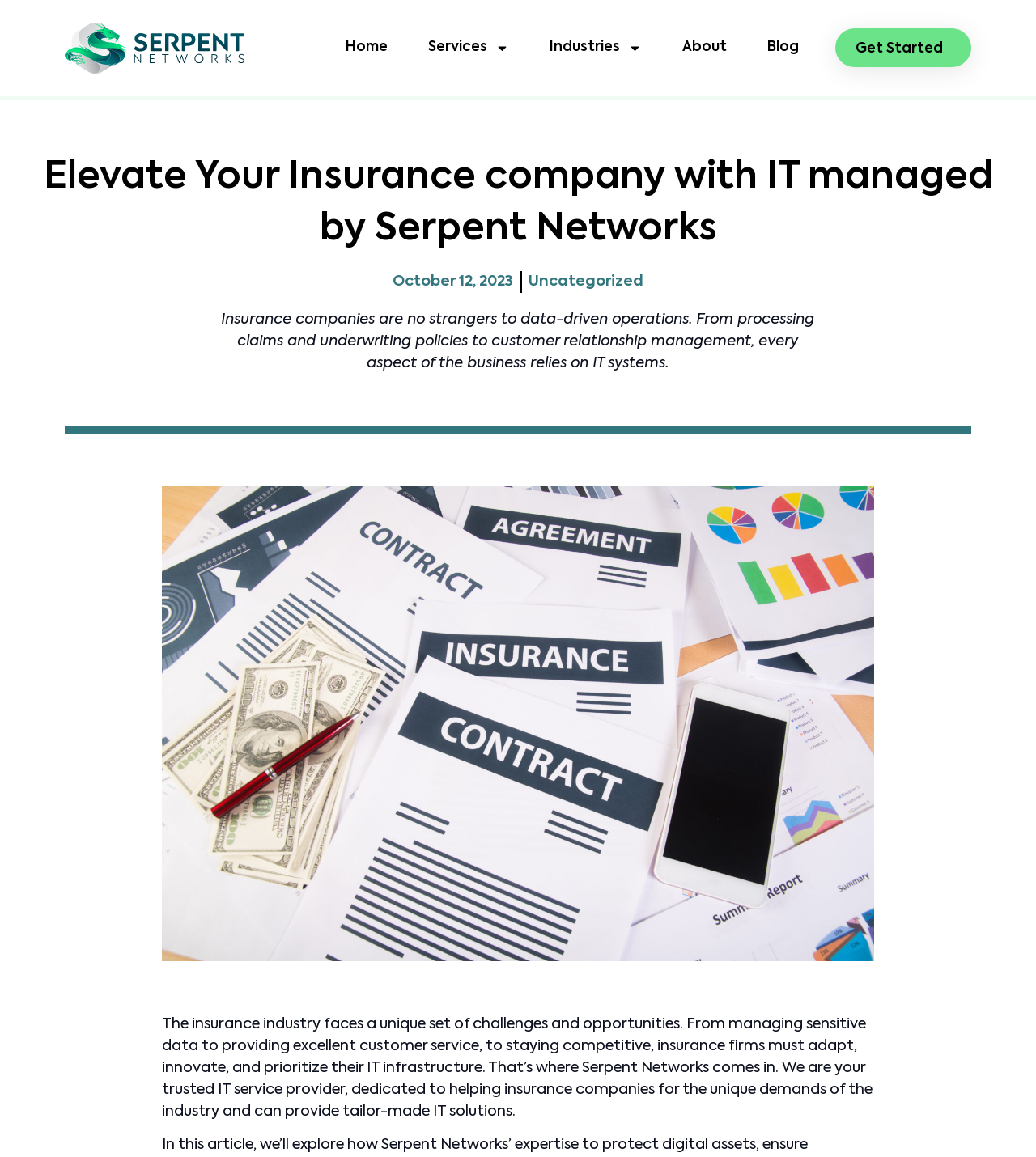Can you find the bounding box coordinates for the UI element given this description: "Get Started"? Provide the coordinates as four float numbers between 0 and 1: [left, top, right, bottom].

[0.806, 0.025, 0.937, 0.058]